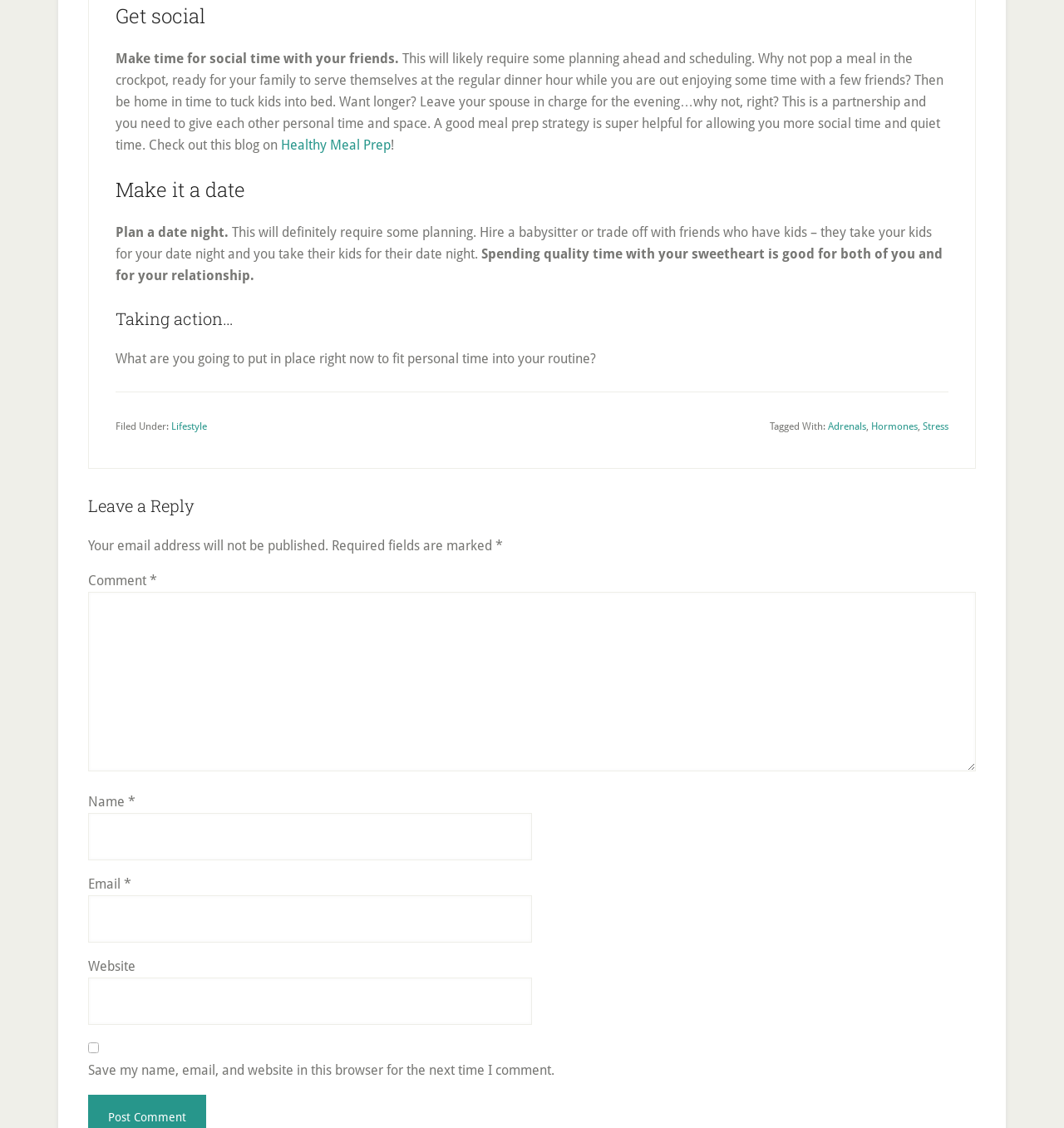Extract the bounding box coordinates for the UI element described by the text: "legal notice". The coordinates should be in the form of [left, top, right, bottom] with values between 0 and 1.

None